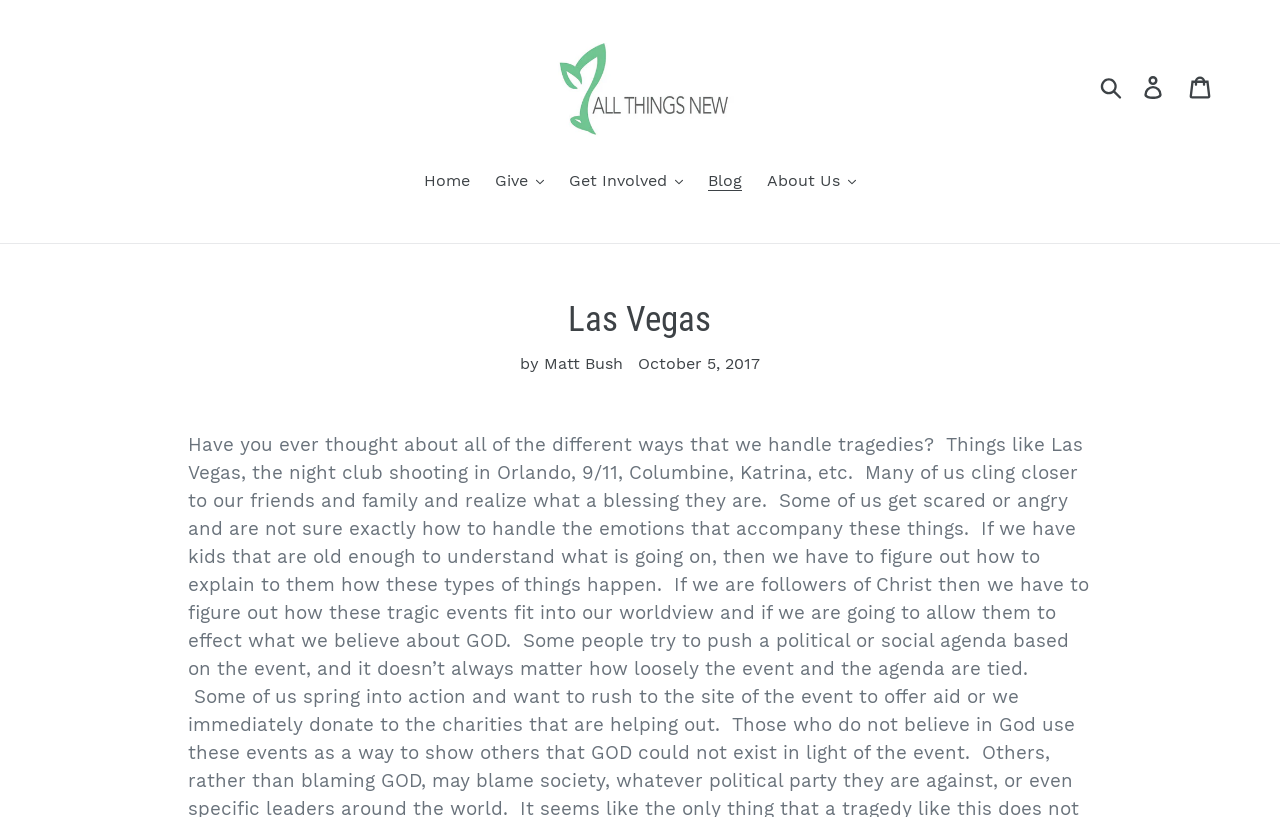Please determine the bounding box coordinates of the element to click in order to execute the following instruction: "read the blog". The coordinates should be four float numbers between 0 and 1, specified as [left, top, right, bottom].

[0.545, 0.207, 0.588, 0.24]